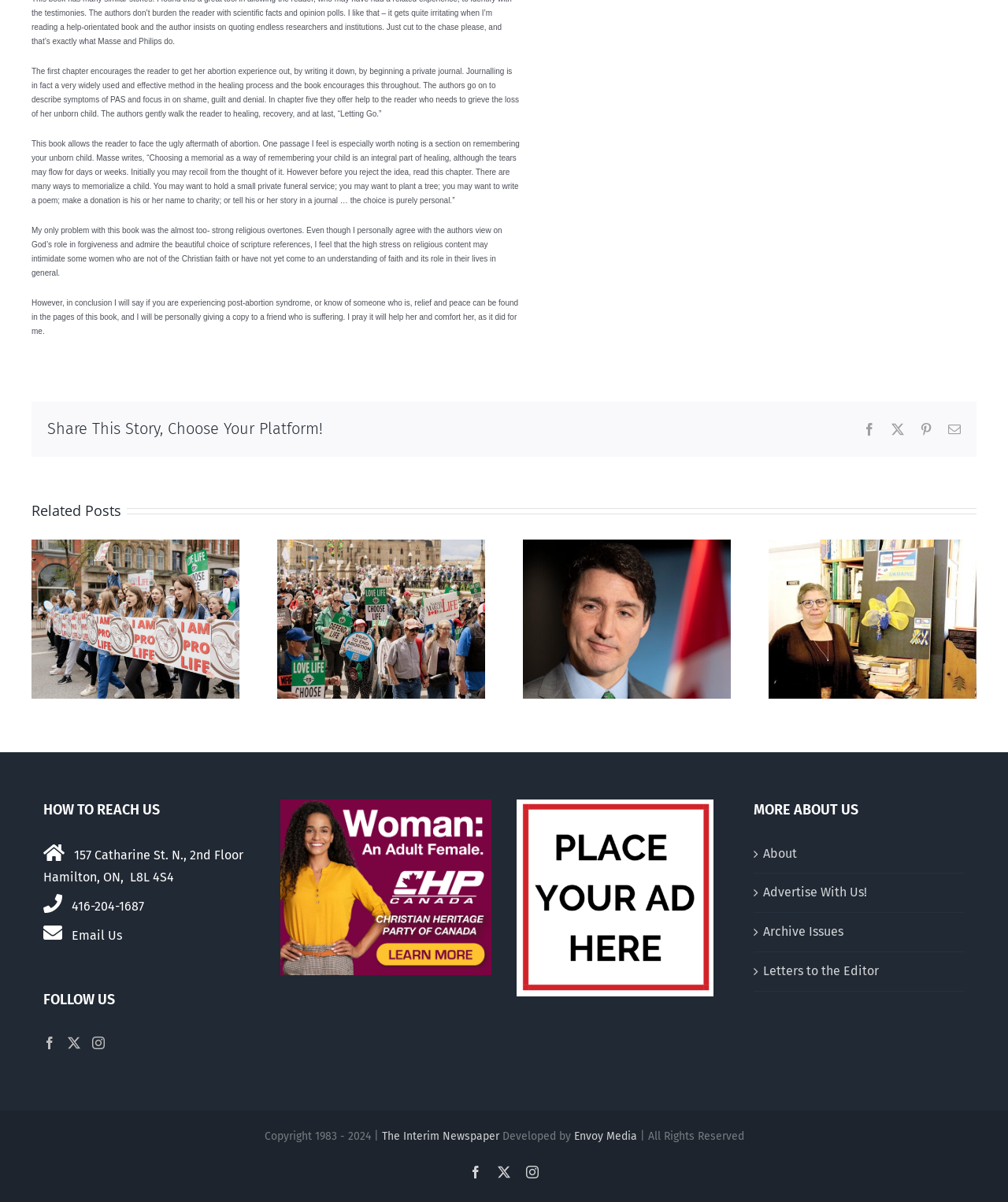What is the purpose of the buttons at the top right?
Refer to the image and provide a one-word or short phrase answer.

Share the story